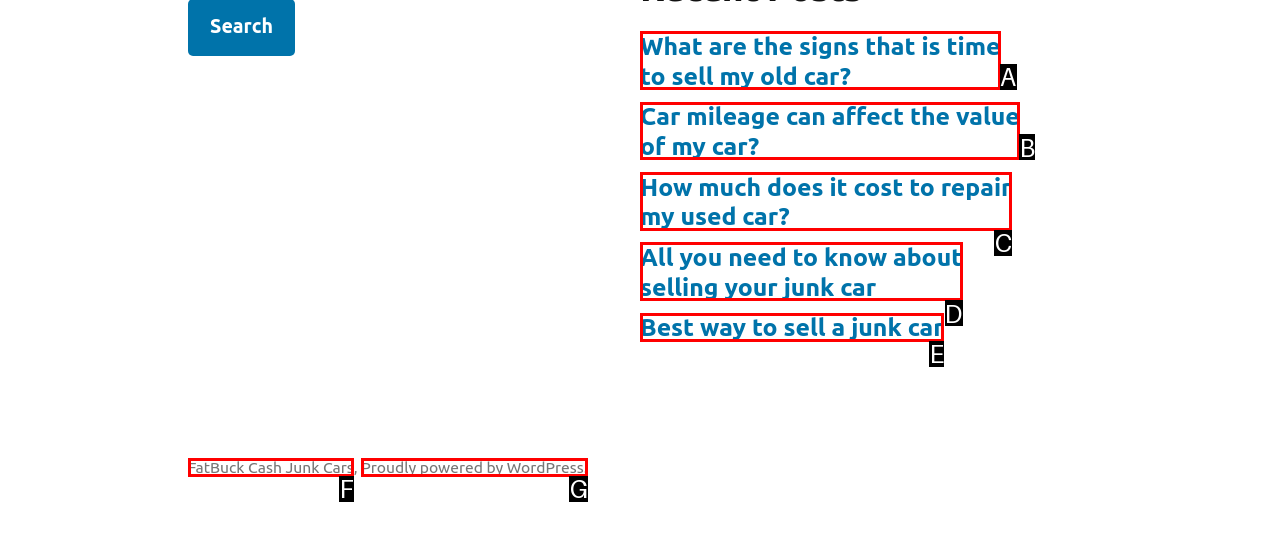Based on the description: See All
Select the letter of the corresponding UI element from the choices provided.

None